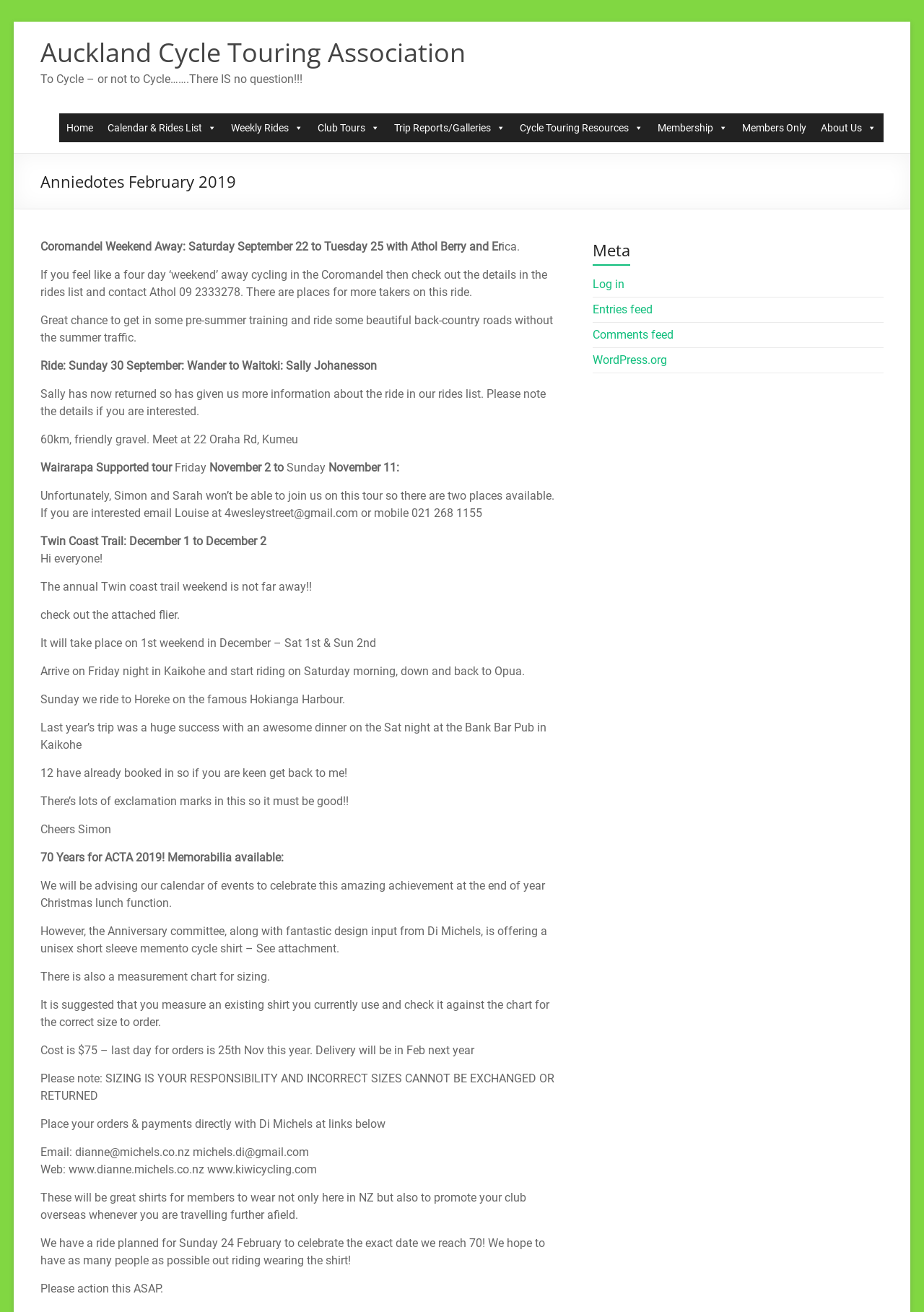Please specify the bounding box coordinates of the clickable region necessary for completing the following instruction: "Log in to the website". The coordinates must consist of four float numbers between 0 and 1, i.e., [left, top, right, bottom].

[0.641, 0.211, 0.676, 0.222]